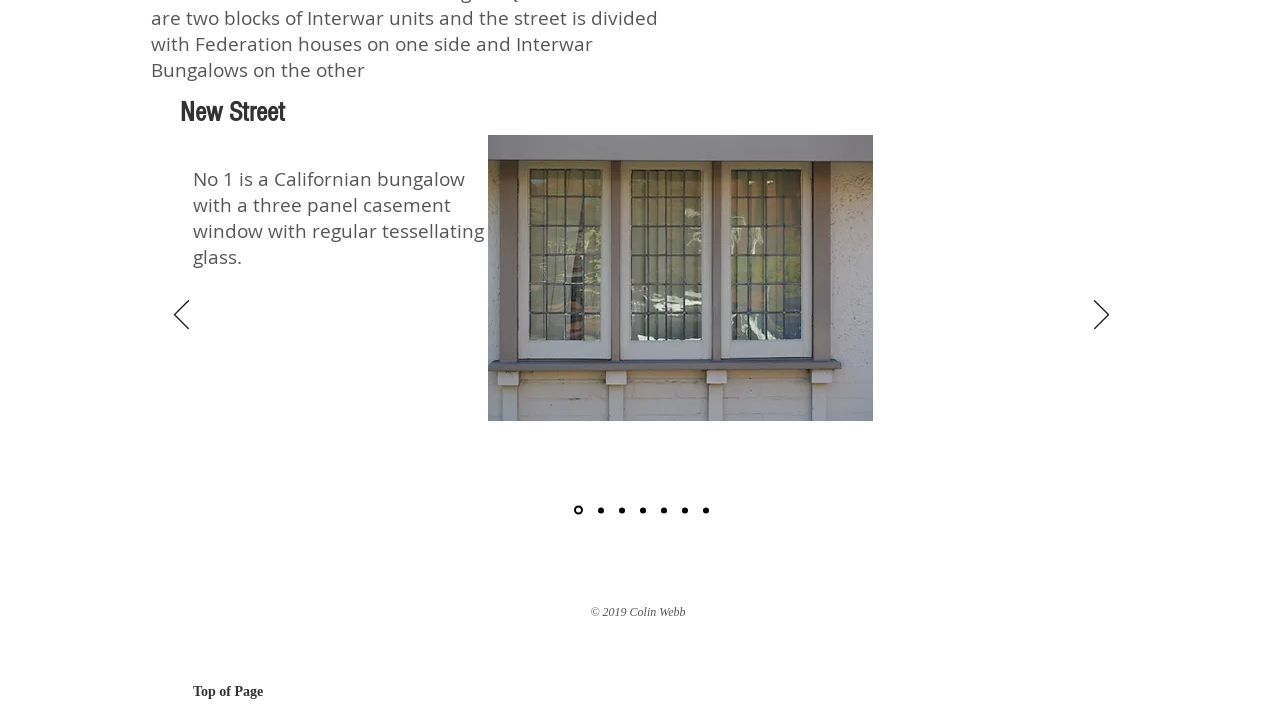Given the element description, predict the bounding box coordinates in the format (top-left x, top-left y, bottom-right x, bottom-right y). Make sure all values are between 0 and 1. Here is the element description: Top of Page

[0.151, 0.944, 0.262, 1.0]